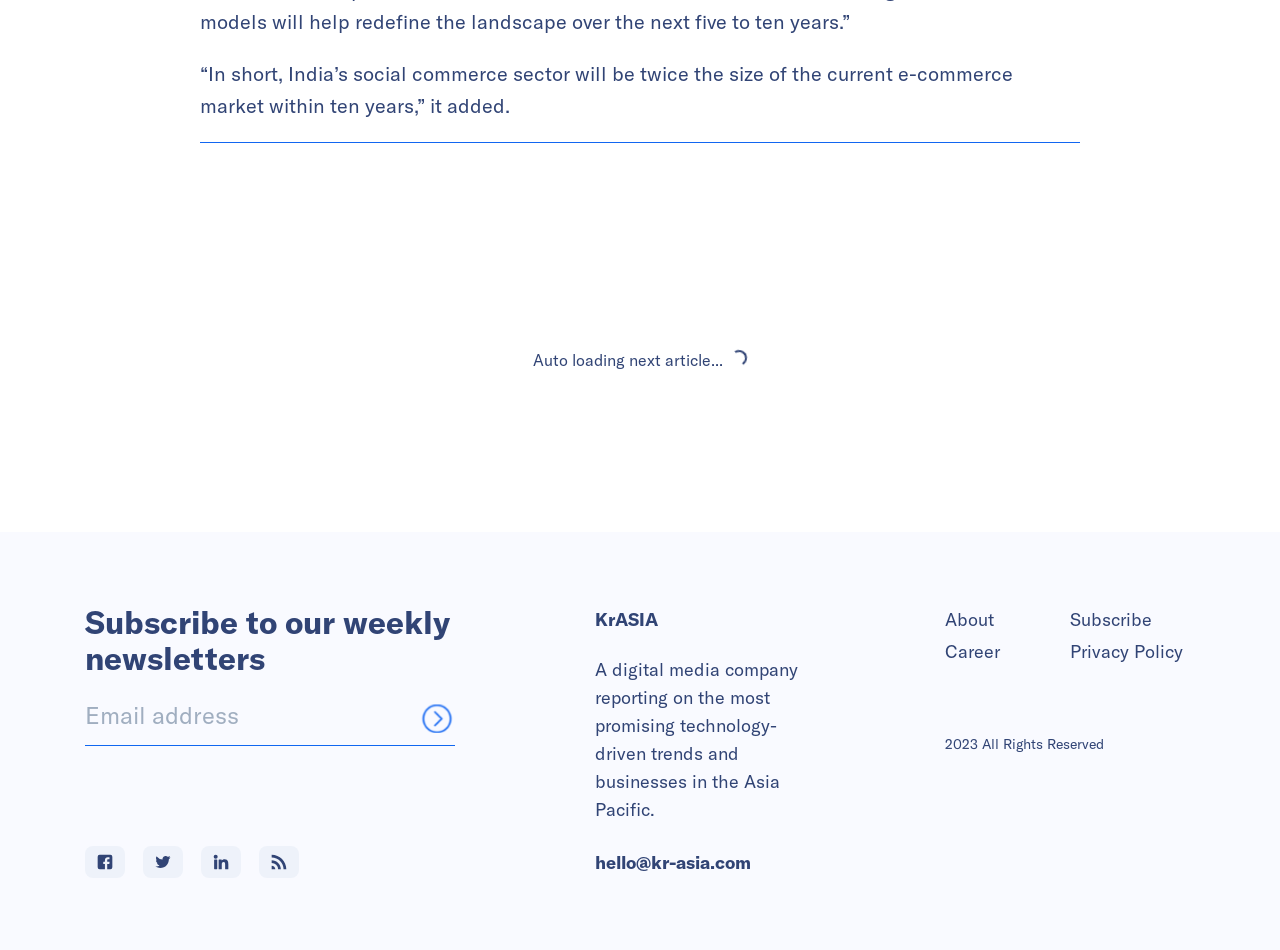Identify the bounding box coordinates of the area you need to click to perform the following instruction: "Subscribe to our weekly newsletters".

[0.066, 0.633, 0.352, 0.713]